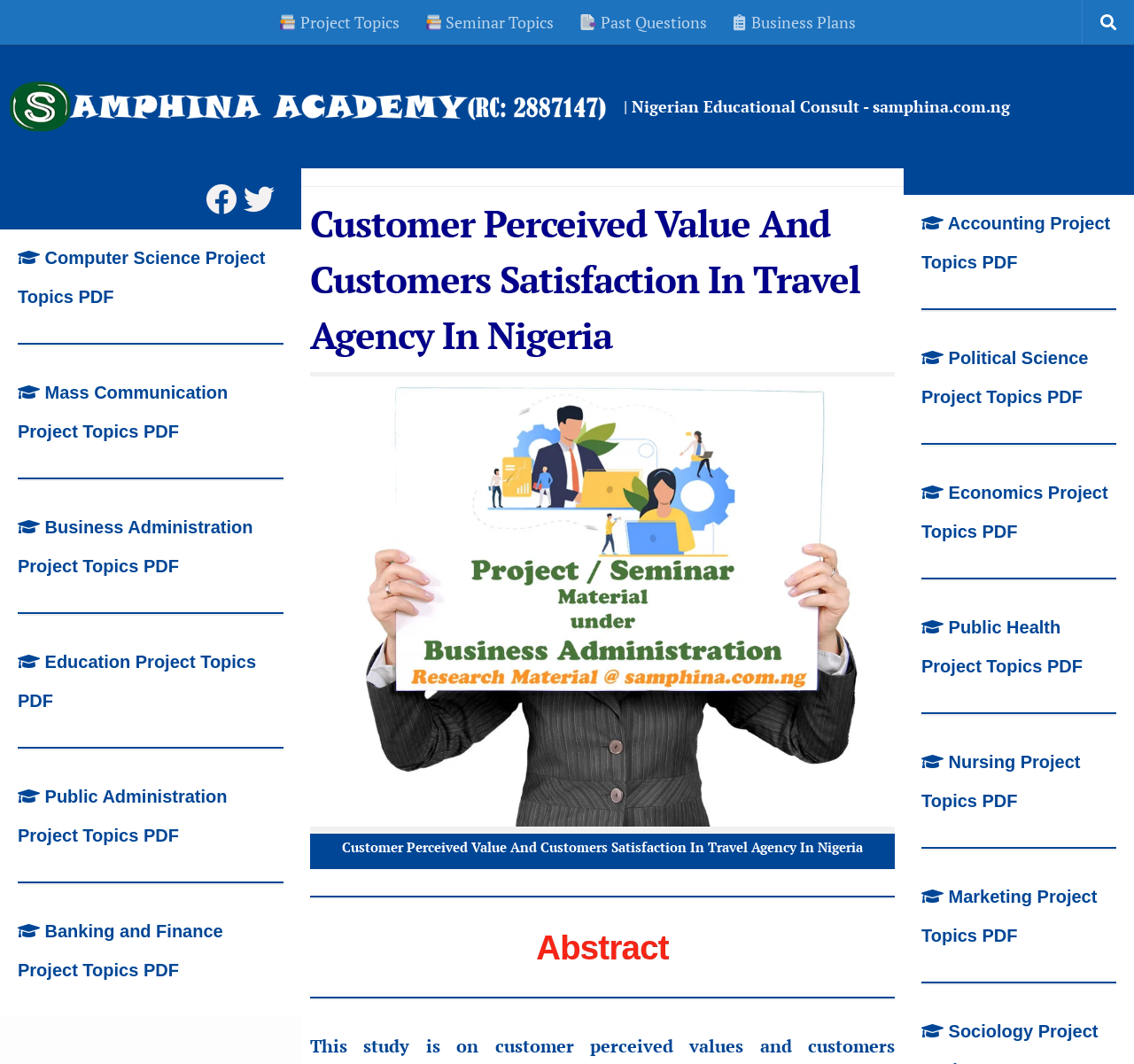Locate the bounding box coordinates of the region to be clicked to comply with the following instruction: "Click on Project Topics". The coordinates must be four float numbers between 0 and 1, in the form [left, top, right, bottom].

[0.234, 0.0, 0.363, 0.042]